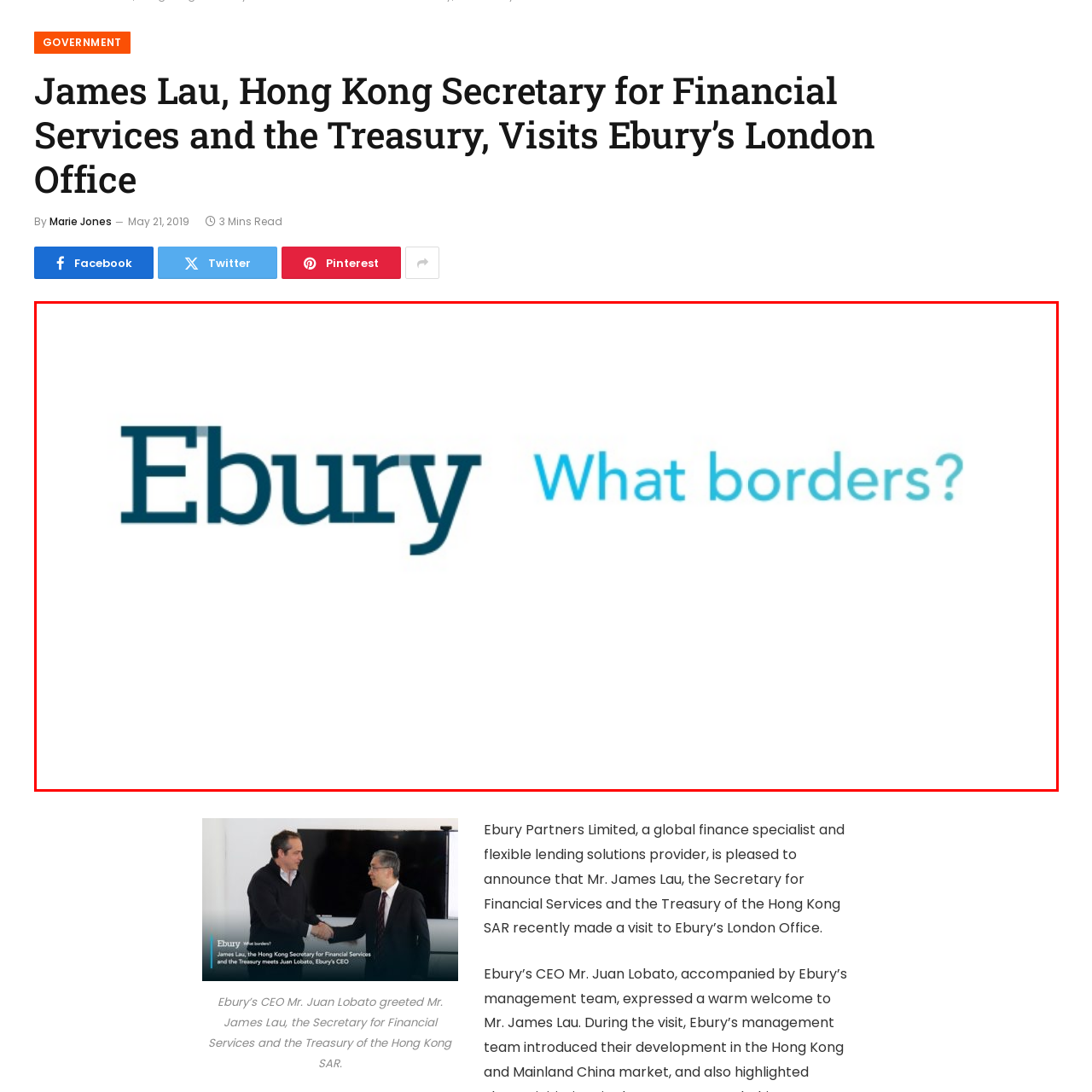Observe the image enclosed by the red box and thoroughly answer the subsequent question based on the visual details: What is Ebury's approach to finance?

The question asks about Ebury's approach to finance. The caption states that the design evokes a sense of modernity and global perspective, and that the combination of text suggests a forward-thinking approach to finance that transcends geographical boundaries.